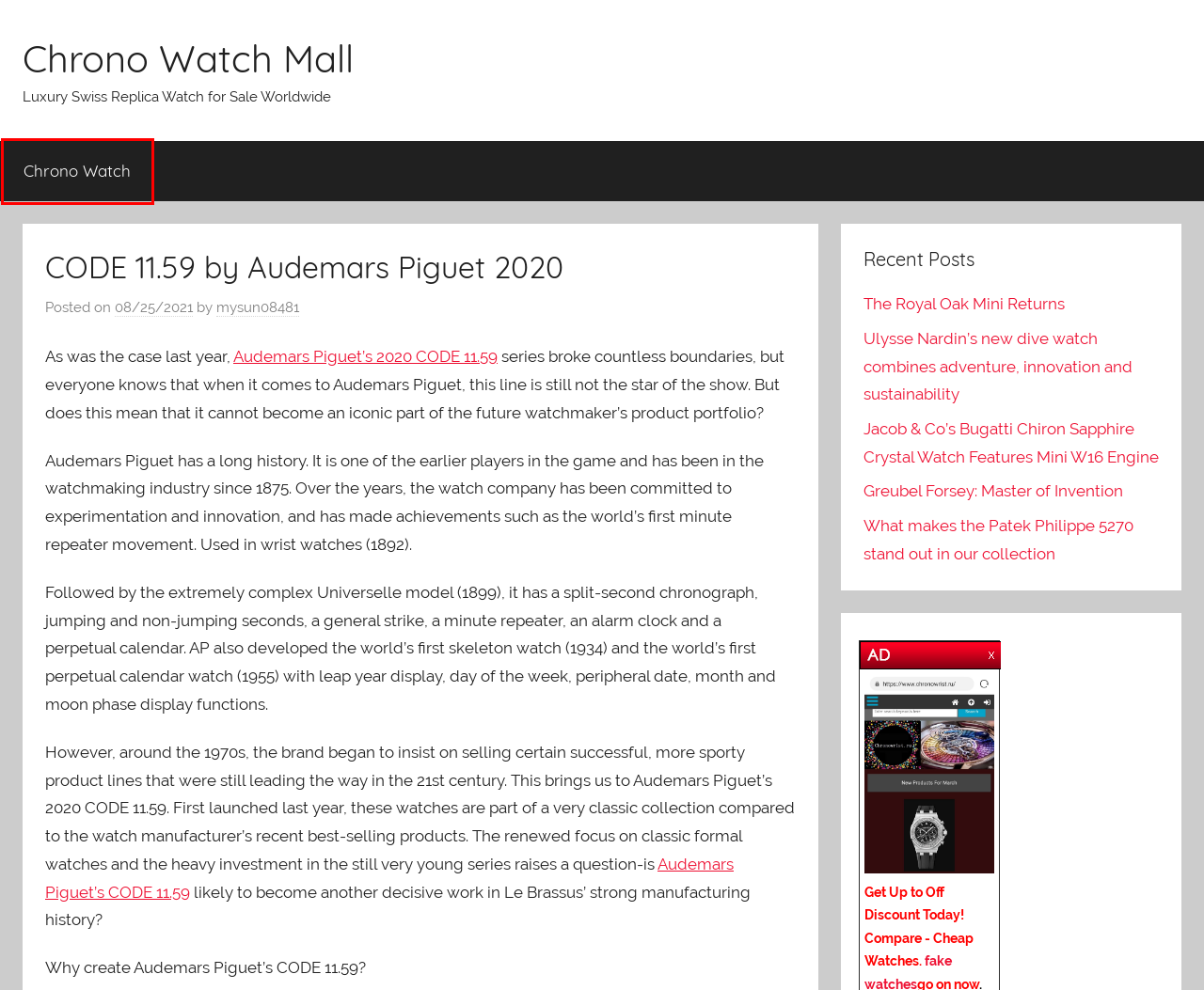You are provided with a screenshot of a webpage that has a red bounding box highlighting a UI element. Choose the most accurate webpage description that matches the new webpage after clicking the highlighted element. Here are your choices:
A. Chrono Watch | Chrono Watch Mall
B. Greubel Forsey: Master of Invention | Chrono Watch Mall
C. Chrono Watch Mall | Luxury Swiss Replica Watch for Sale Worldwide
D. What makes the Patek Philippe 5270 stand out in our collection | Chrono Watch Mall
E. Ulysse Nardin's new dive watch combines adventure, innovation and sustainability | Chrono Watch Mall
F. Best Replica Watches For 1:1 Luxury Swiss Hublot,Richard Mill Watches,etc!-chronowrist.ru
G. The Royal Oak Mini Returns | Chrono Watch Mall
H. replica Audemars Piguet watches | Chrono Watch Mall

A